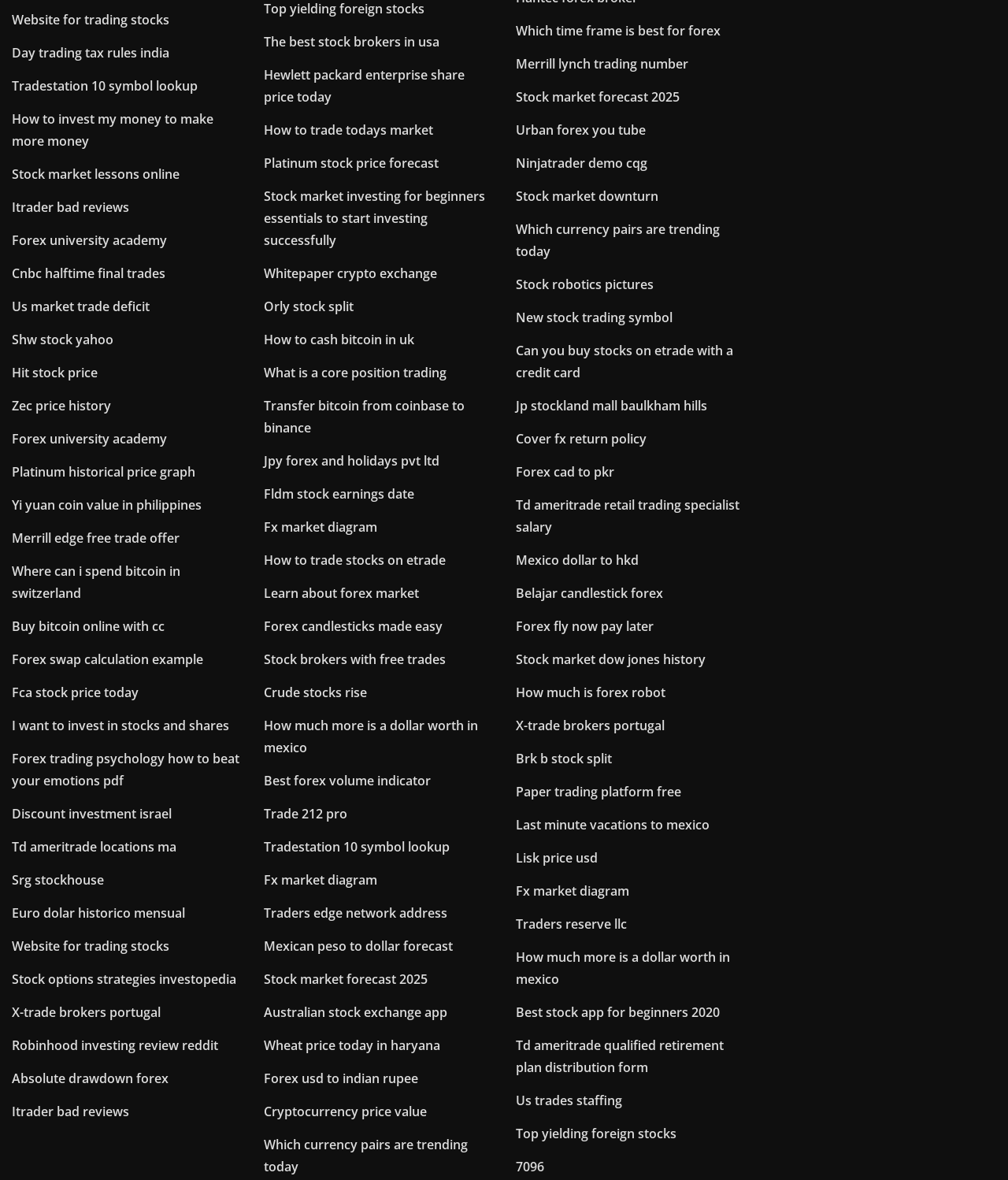Please provide a brief answer to the following inquiry using a single word or phrase:
How many links are related to forex trading?

More than 10